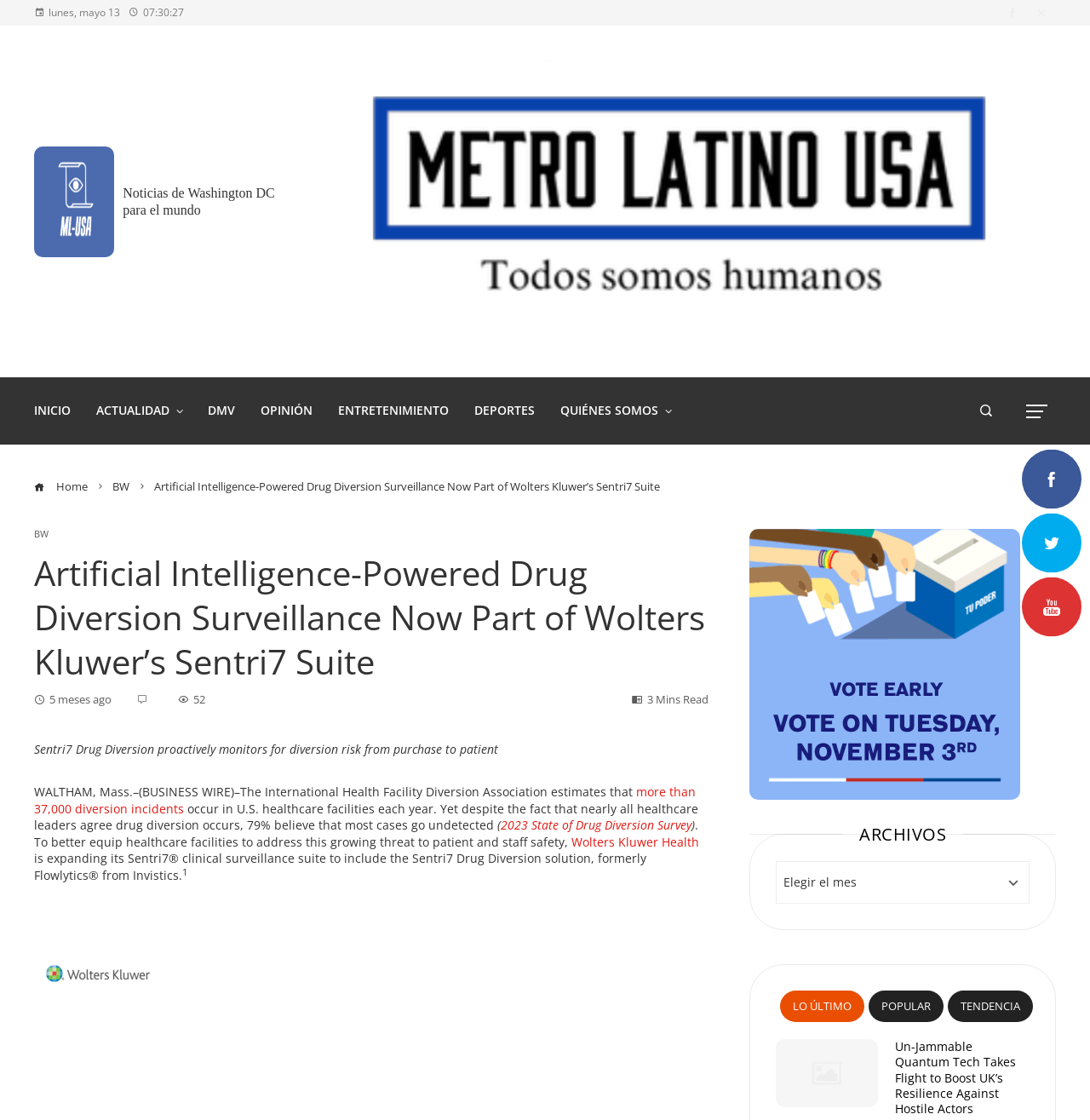What is the name of the news site?
Your answer should be a single word or phrase derived from the screenshot.

Metro Latino USA